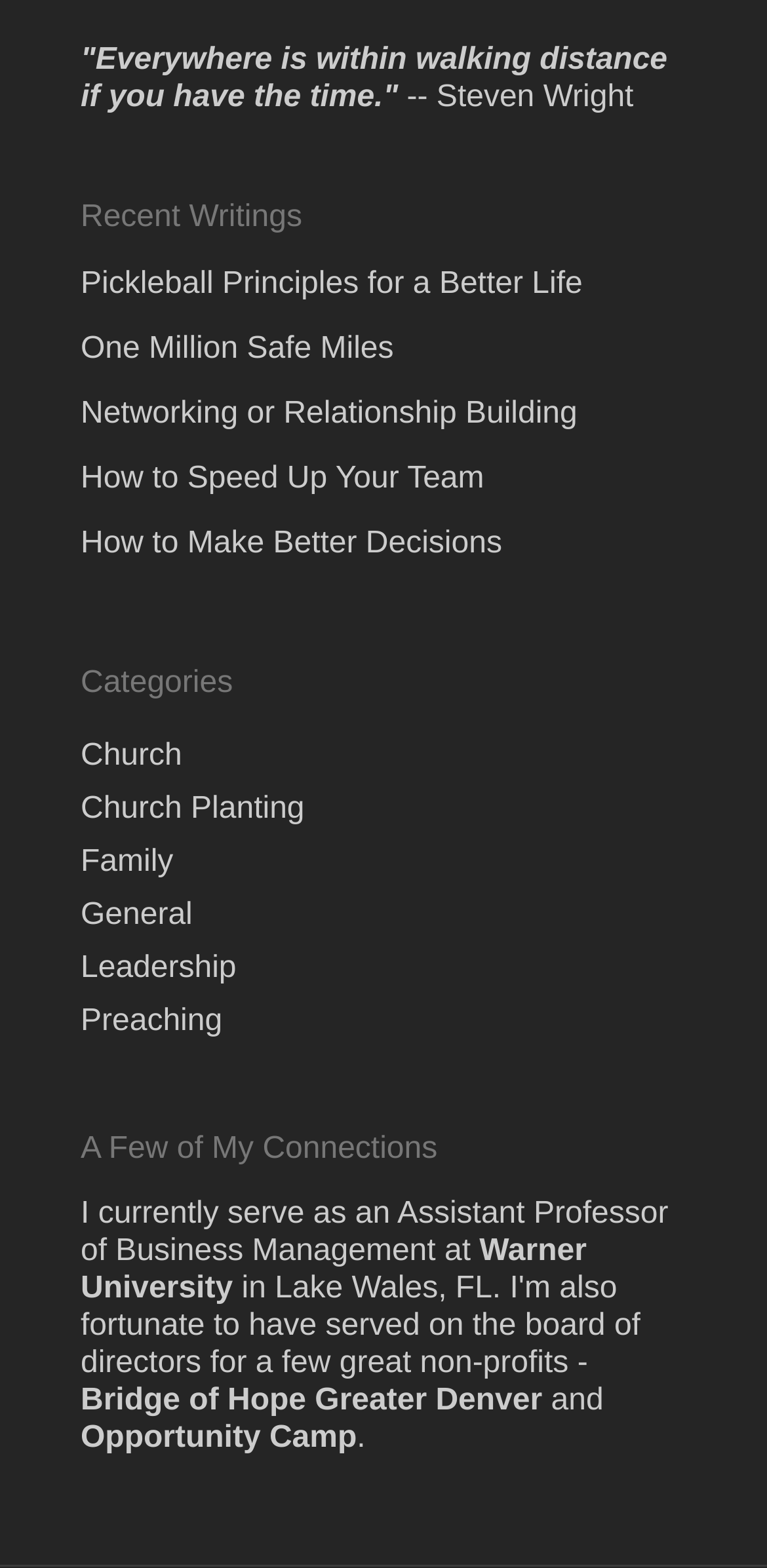Show the bounding box coordinates of the element that should be clicked to complete the task: "visit Pickleball Principles for a Better Life".

[0.105, 0.169, 0.895, 0.193]